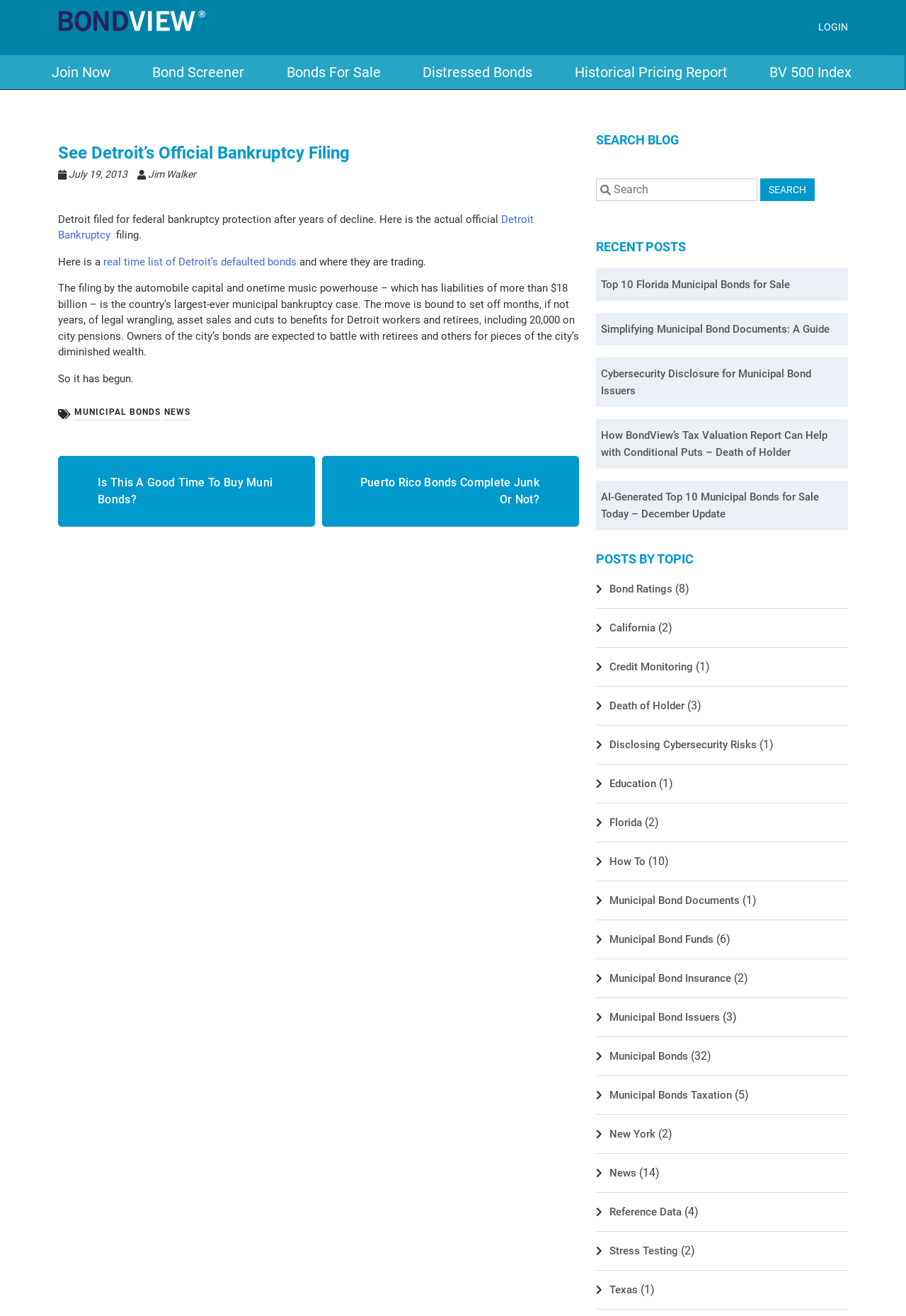What is the main topic of this webpage?
Please describe in detail the information shown in the image to answer the question.

Based on the webpage content, I can see that the webpage is discussing municipal bonds, specifically the Detroit bankruptcy filing and related information. The webpage has various links and articles related to municipal bonds, which suggests that it is the main topic of the webpage.